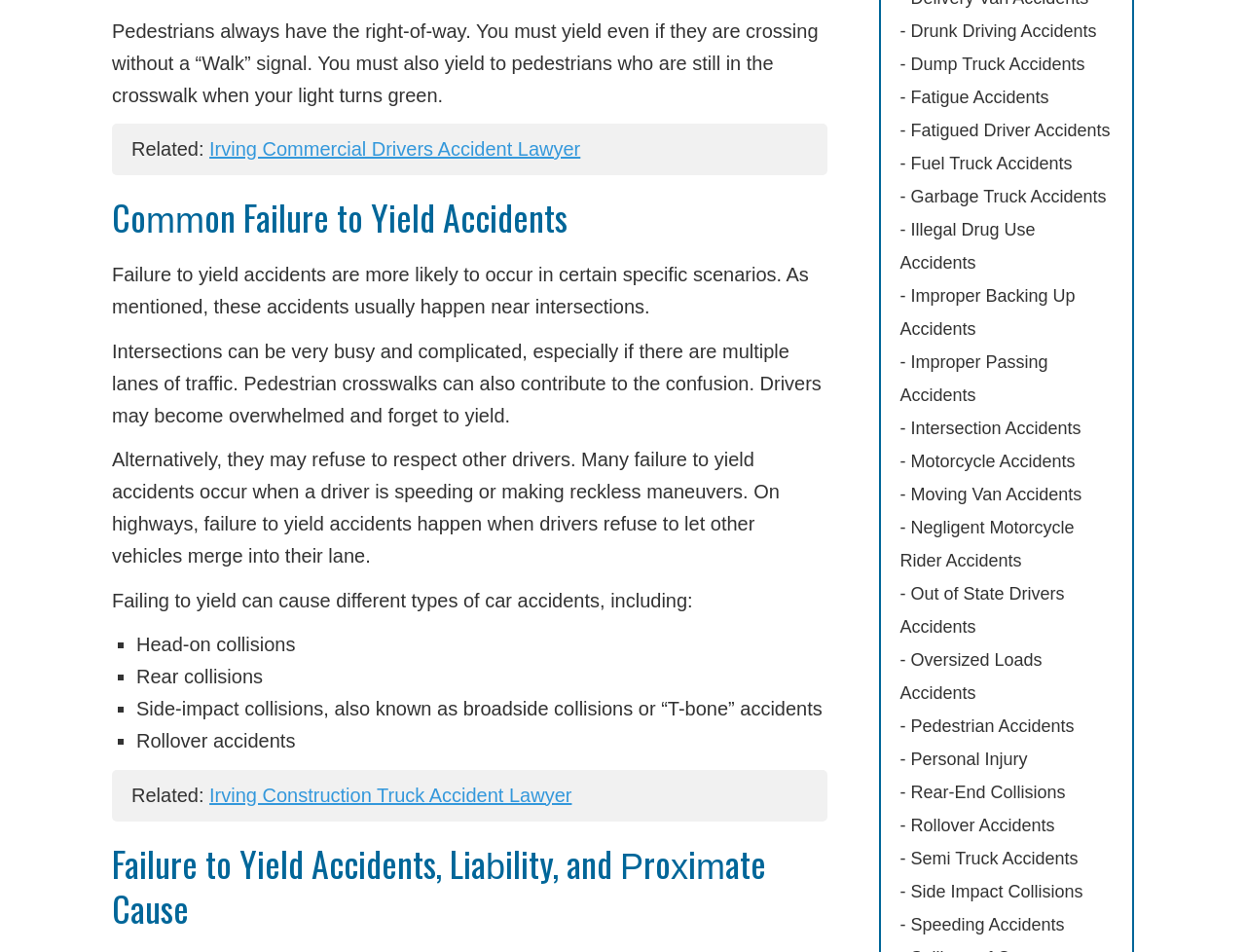Where do failure to yield accidents often occur?
From the screenshot, provide a brief answer in one word or phrase.

Intersections